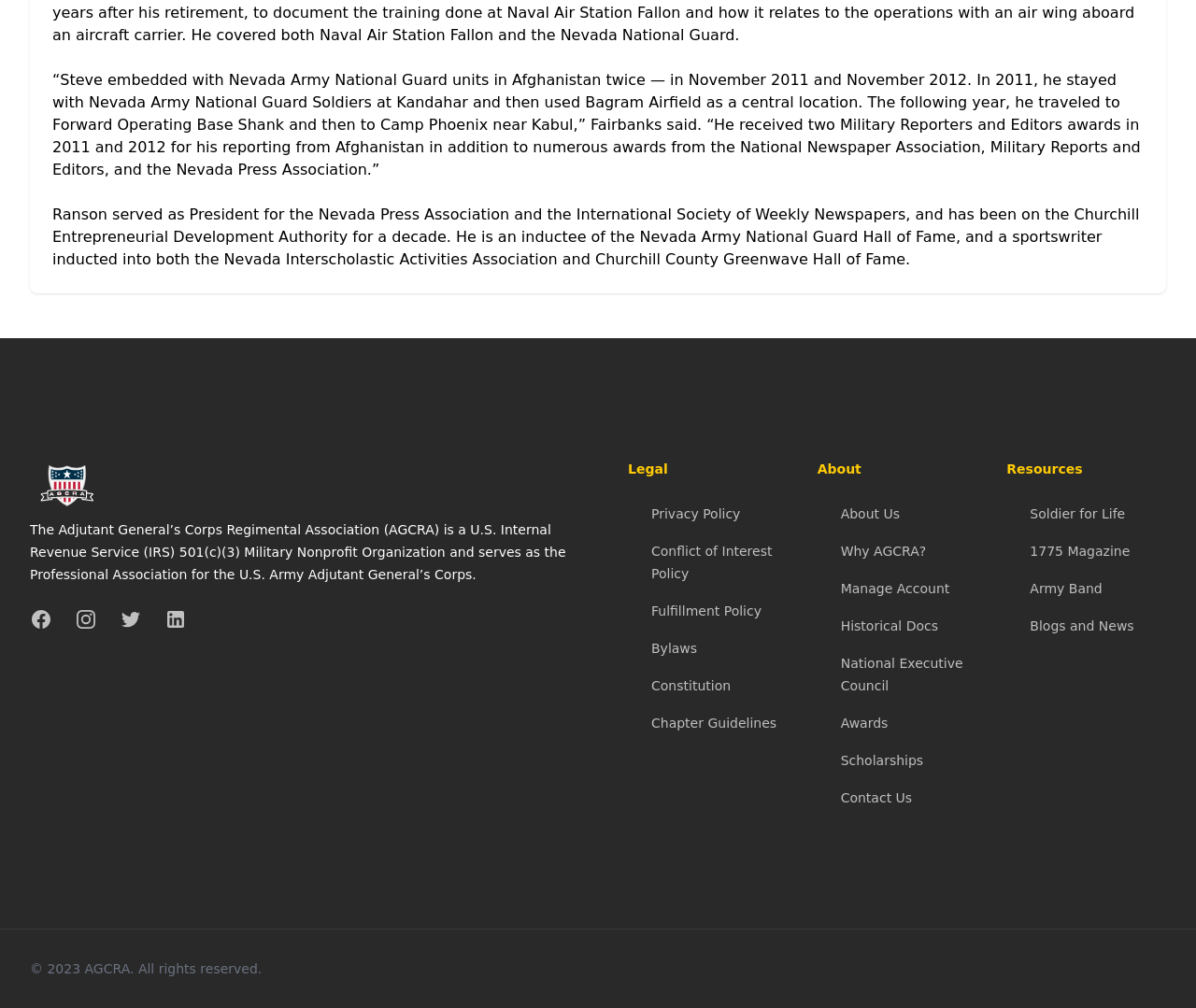Please mark the clickable region by giving the bounding box coordinates needed to complete this instruction: "View Facebook page".

[0.025, 0.603, 0.044, 0.626]